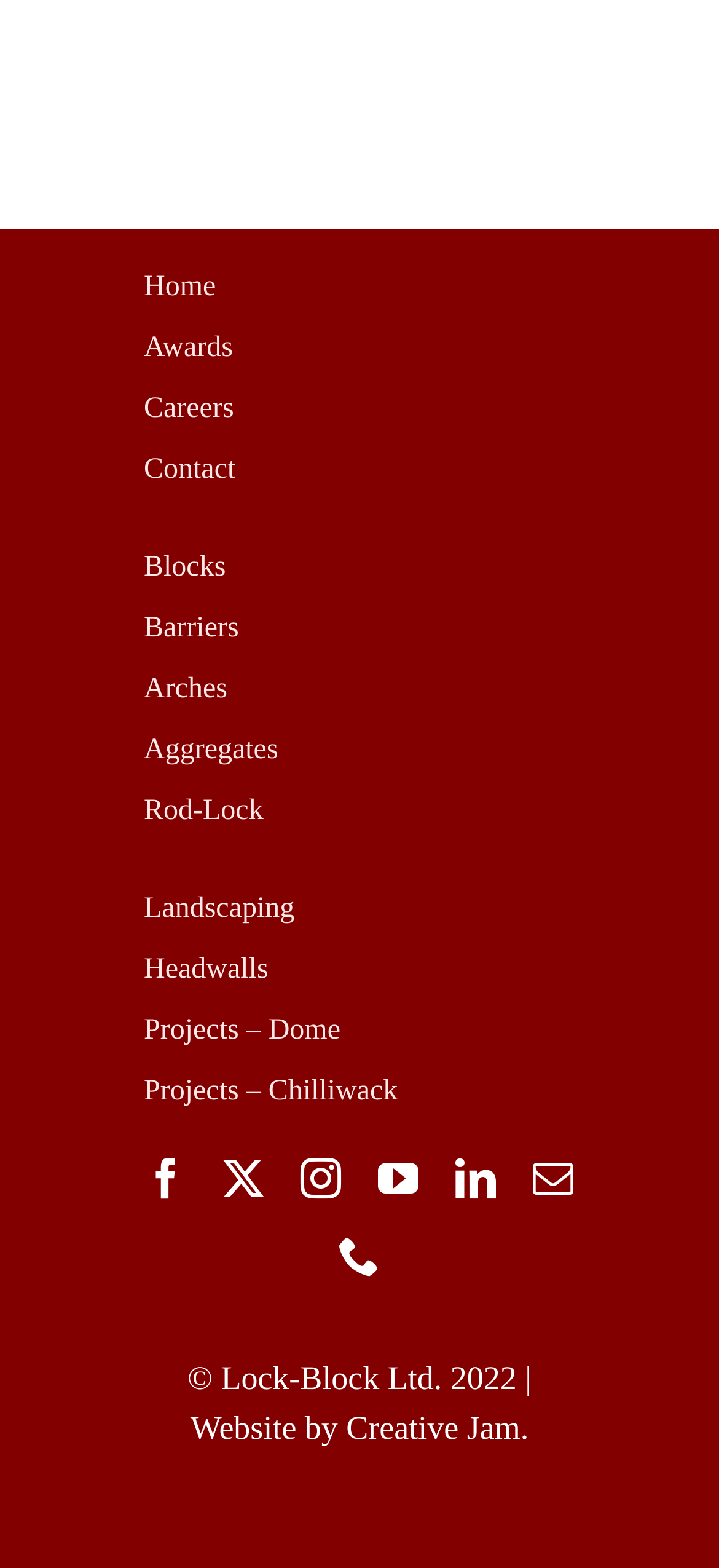What is the last link in the main navigation menu?
Based on the visual content, answer with a single word or a brief phrase.

Projects – Chilliwack